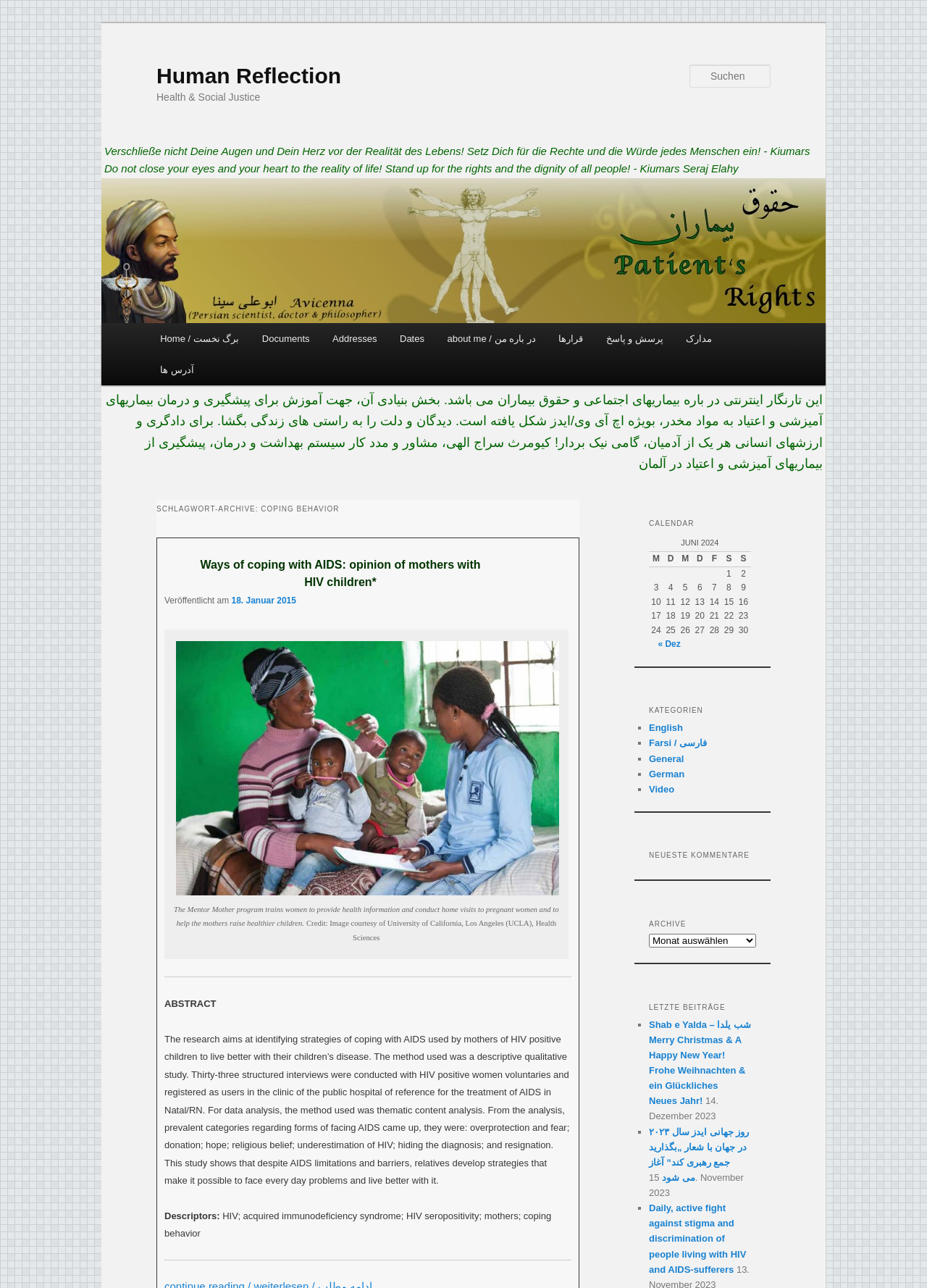Determine the bounding box coordinates of the clickable region to carry out the instruction: "read about ways of coping with AIDS".

[0.216, 0.433, 0.518, 0.456]